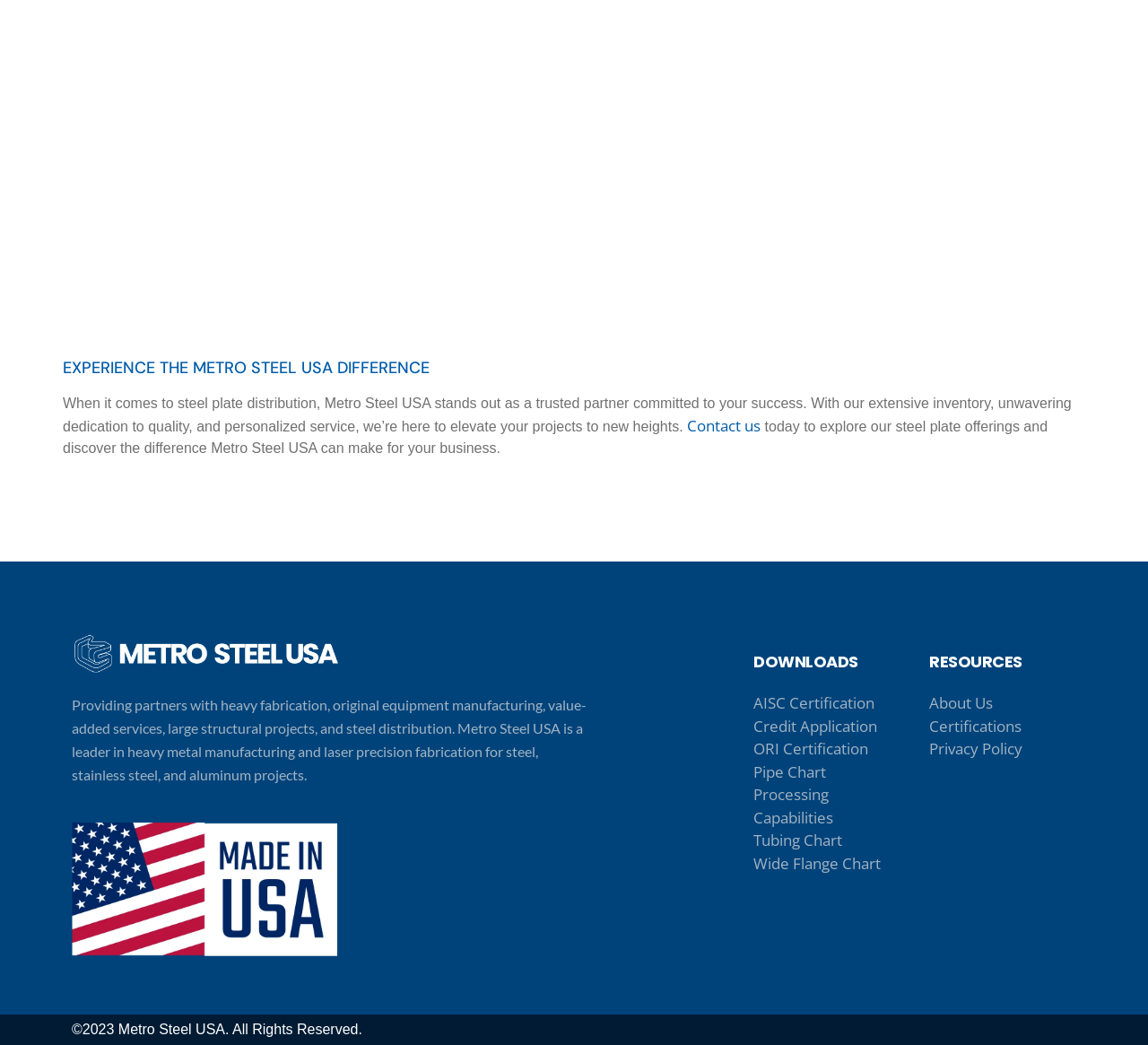What is the main service provided by Metro Steel USA?
Answer the question with a thorough and detailed explanation.

The webpage mentions 'When it comes to steel plate distribution, Metro Steel USA stands out as a trusted partner committed to your success.' which indicates that steel plate distribution is one of the main services provided by Metro Steel USA.